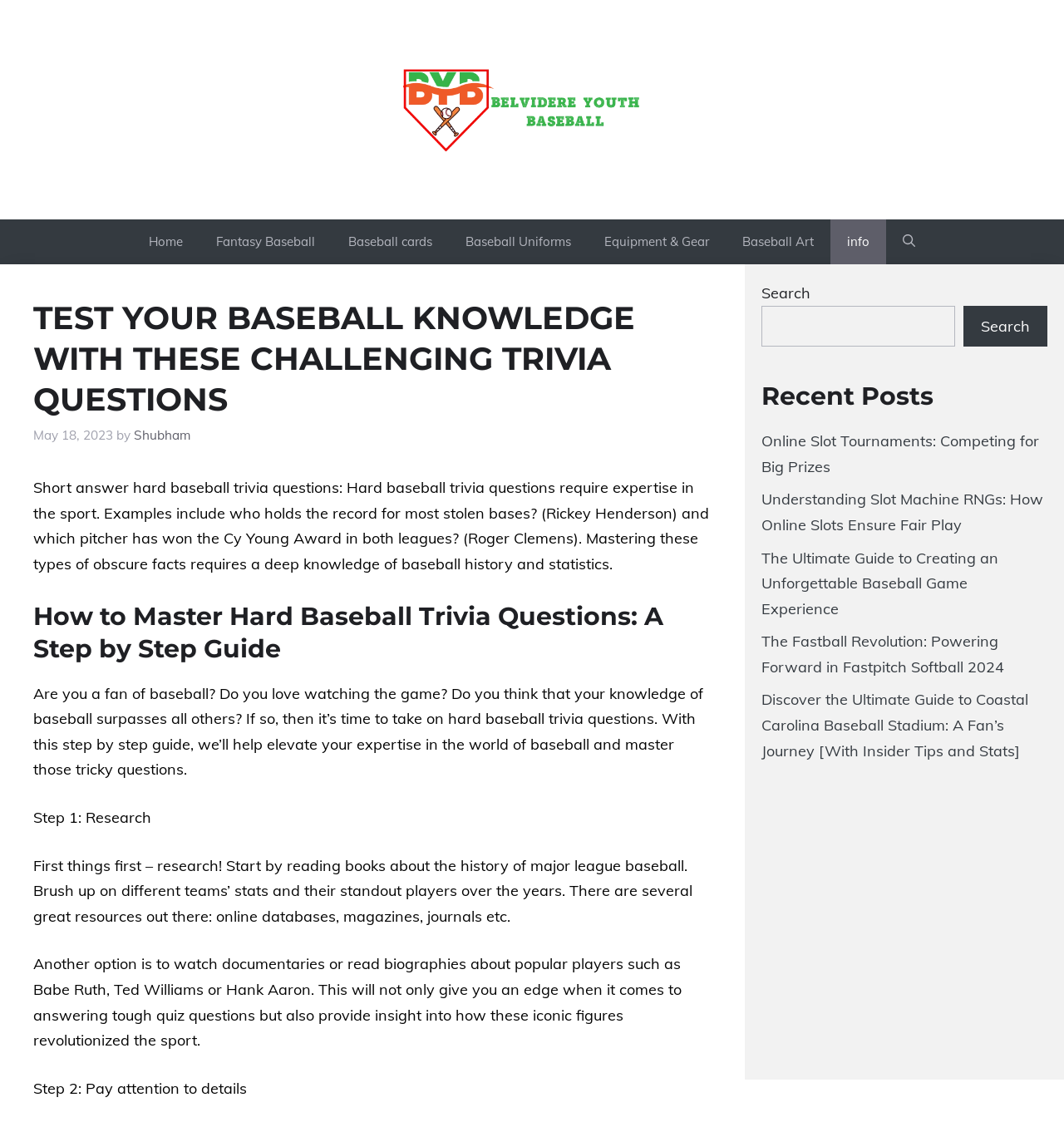Analyze the image and provide a detailed answer to the question: What is the first step to master hard baseball trivia questions?

The first step to master hard baseball trivia questions can be found in the article content, where it says 'Step 1: Research' and explains the importance of reading books about the history of major league baseball and brushing up on different teams' stats and their standout players over the years.